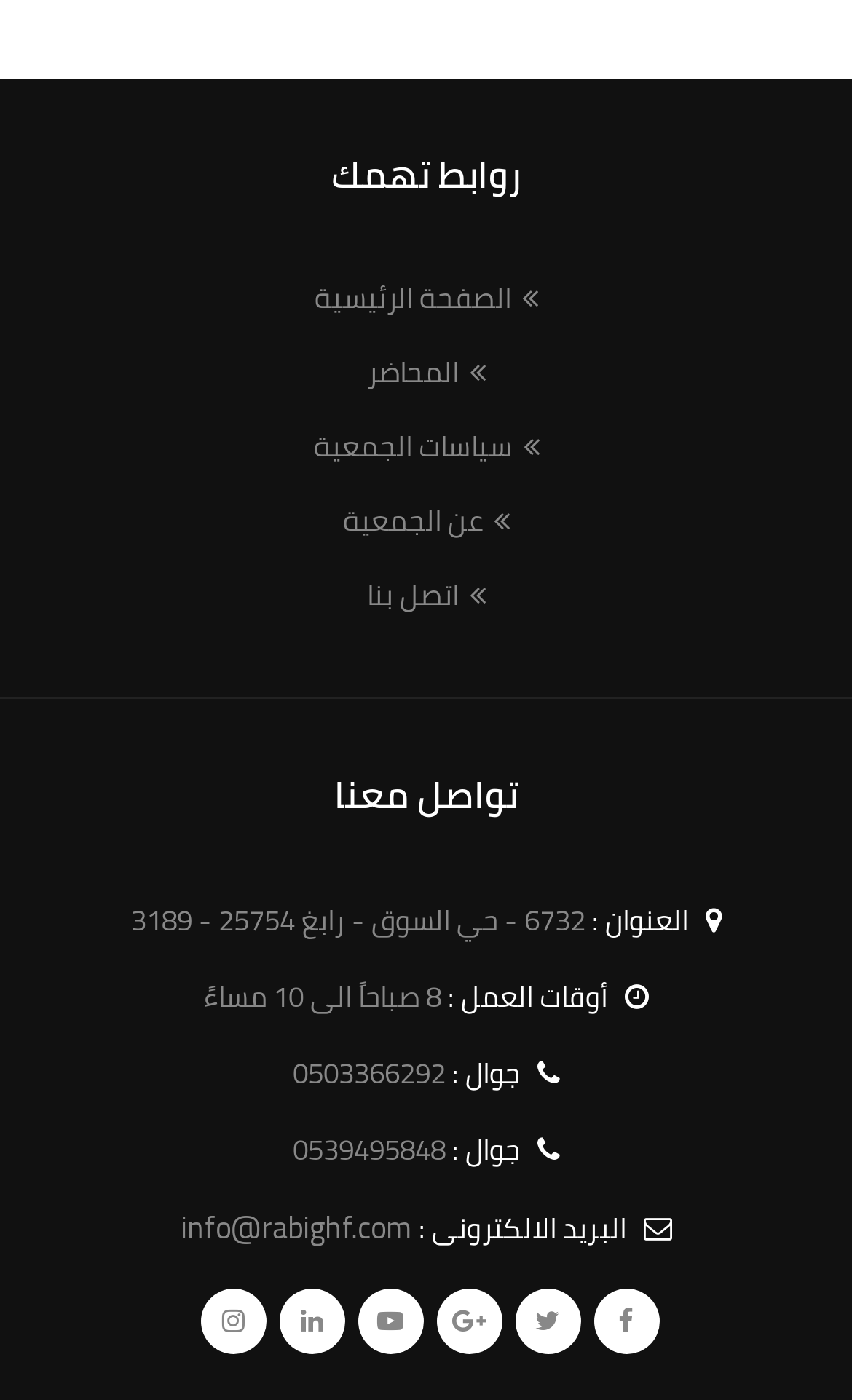What is the purpose of the links at the bottom of the webpage?
Refer to the image and respond with a one-word or short-phrase answer.

Social media links